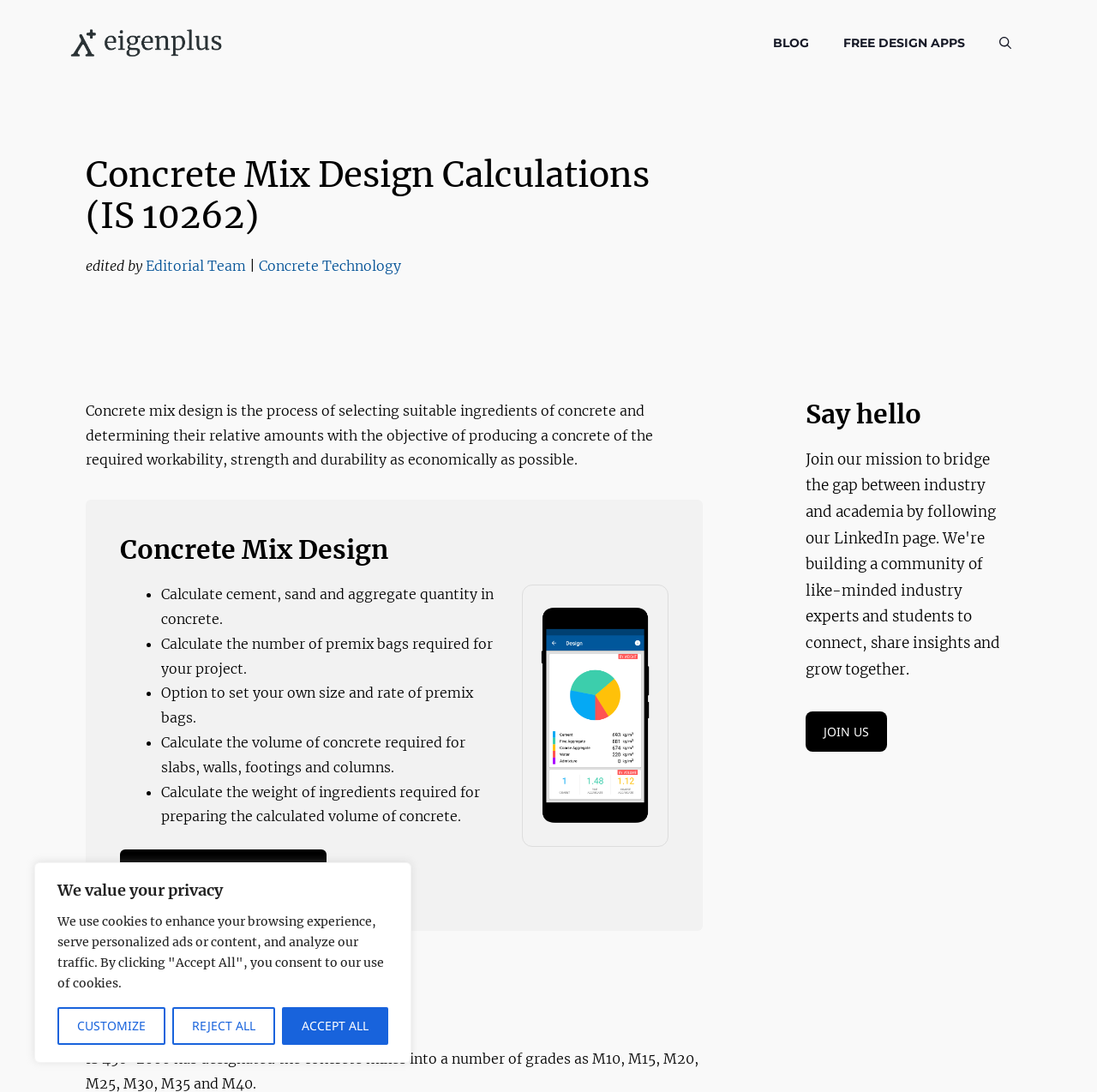Please identify the coordinates of the bounding box that should be clicked to fulfill this instruction: "Click the 'Concrete Technology' link".

[0.236, 0.235, 0.366, 0.251]